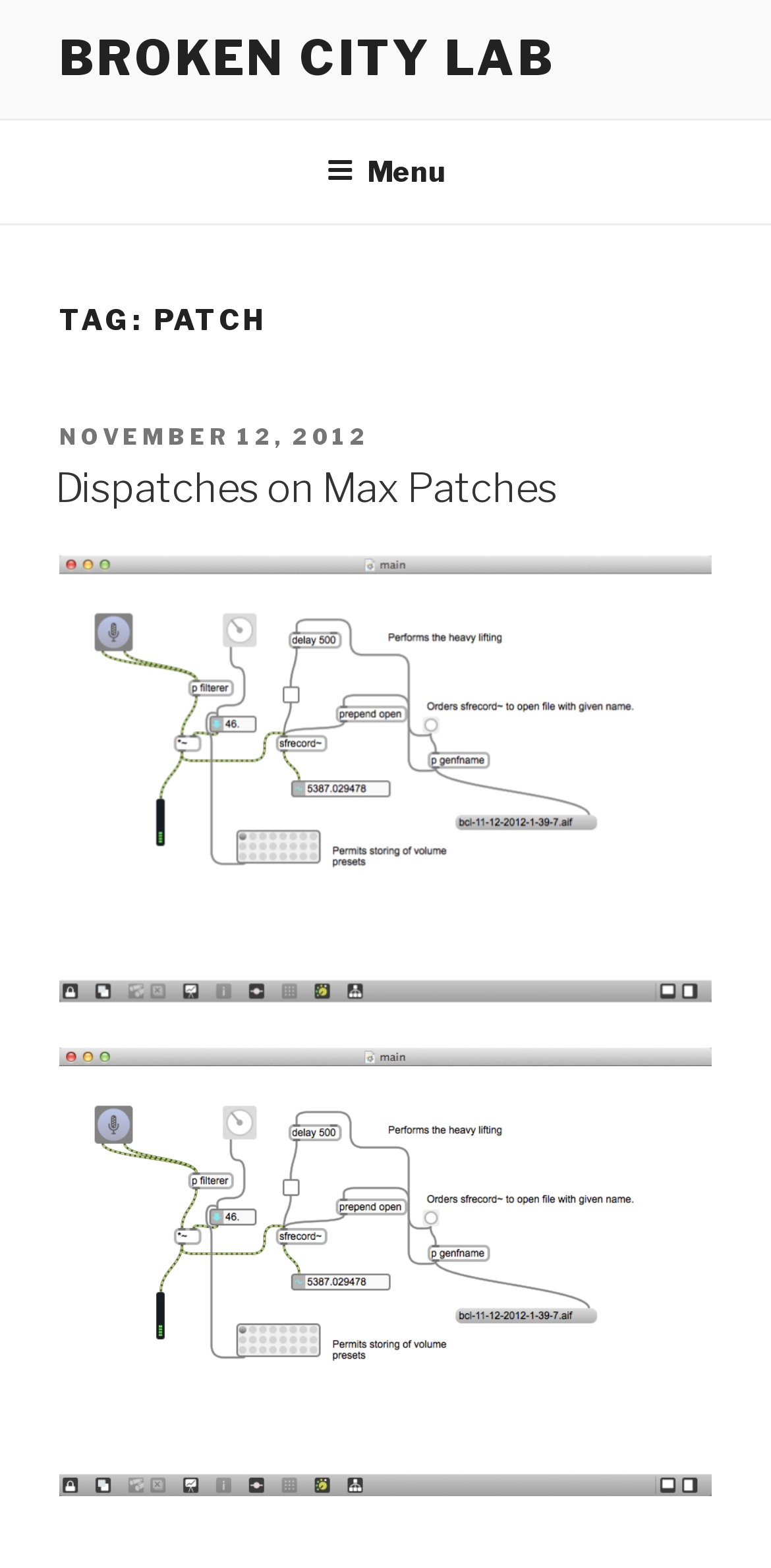Based on the image, provide a detailed and complete answer to the question: 
Is the menu expanded?

I found the menu button in the navigation section of the webpage, and it says 'expanded: False', which means the menu is not expanded.